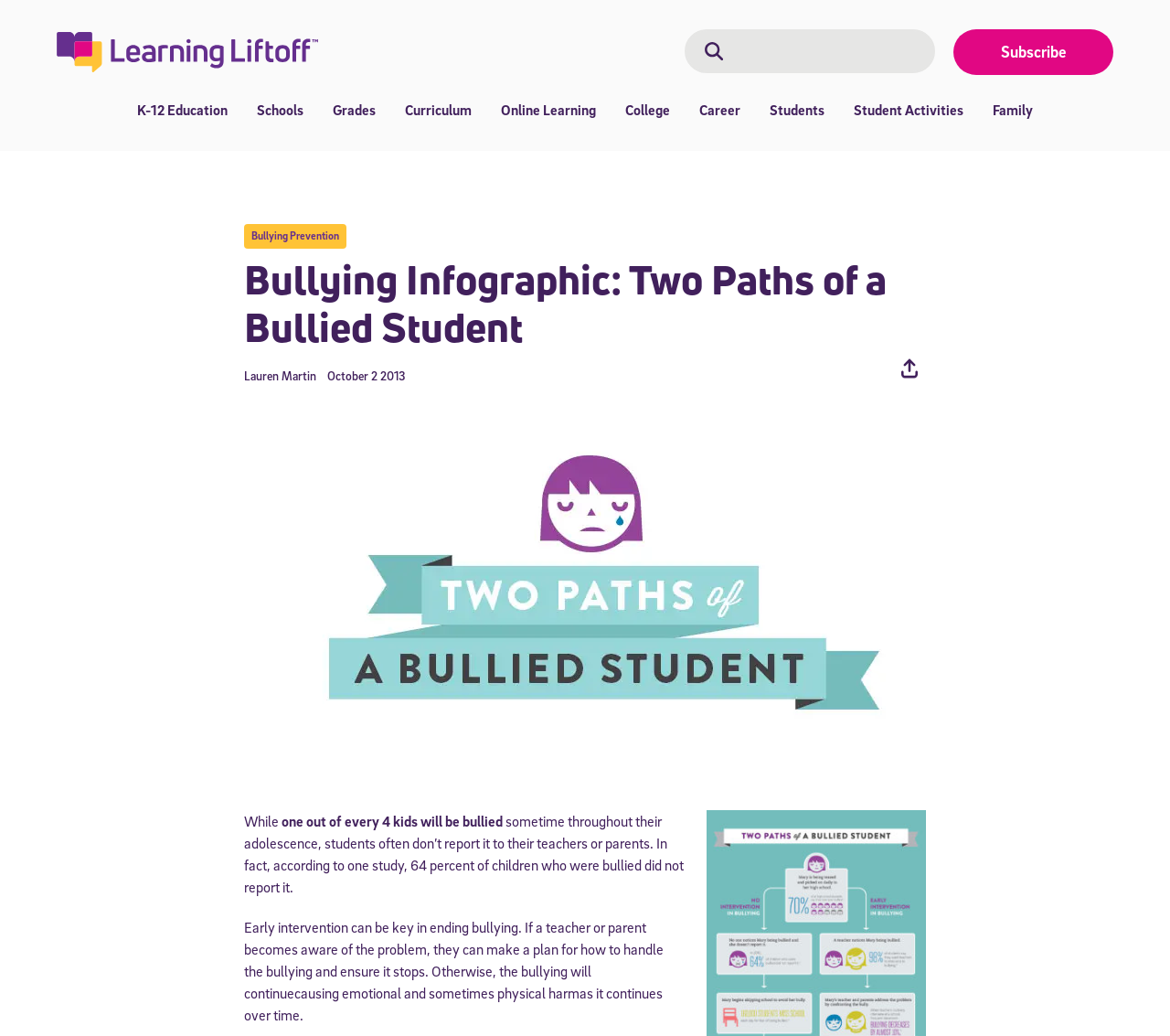Please determine the bounding box coordinates, formatted as (top-left x, top-left y, bottom-right x, bottom-right y), with all values as floating point numbers between 0 and 1. Identify the bounding box of the region described as: Grades

[0.272, 0.095, 0.334, 0.118]